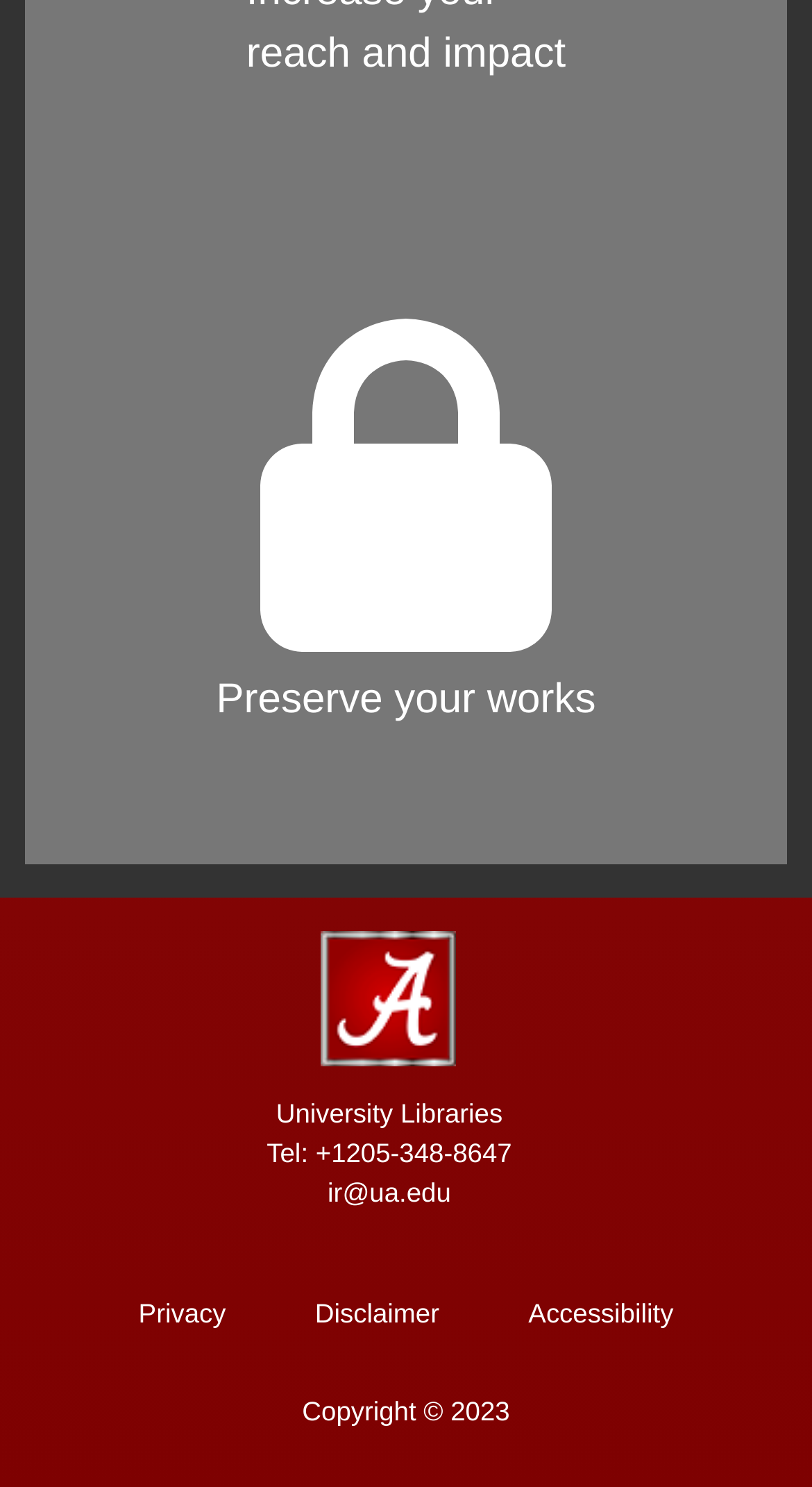From the webpage screenshot, predict the bounding box of the UI element that matches this description: "Home".

None